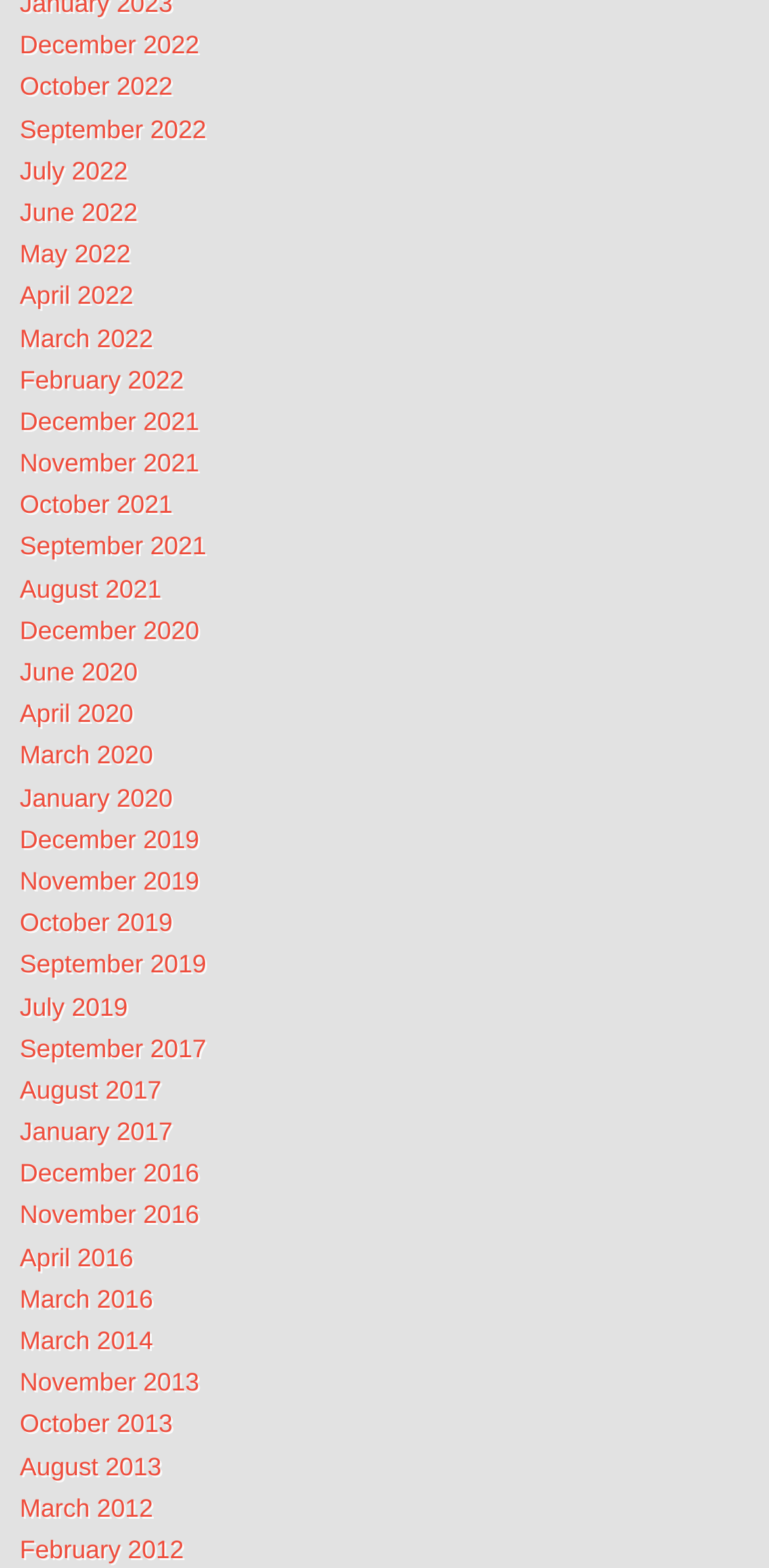What is the earliest year listed?
Please provide a detailed and thorough answer to the question.

By scanning the list of links, I found that the earliest year listed is 2012, which corresponds to the links 'March 2012' and 'February 2012'.